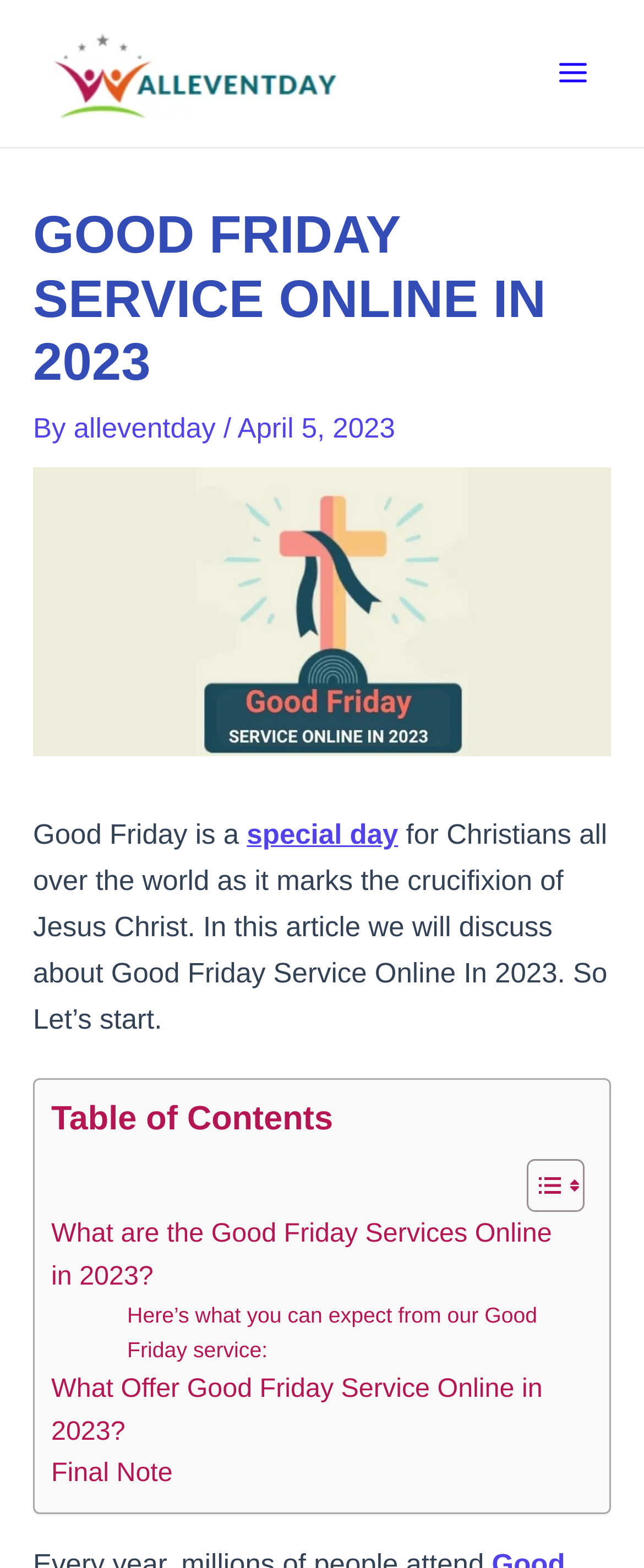Please identify the bounding box coordinates of where to click in order to follow the instruction: "Click on the Alleventday link".

[0.051, 0.036, 0.564, 0.056]